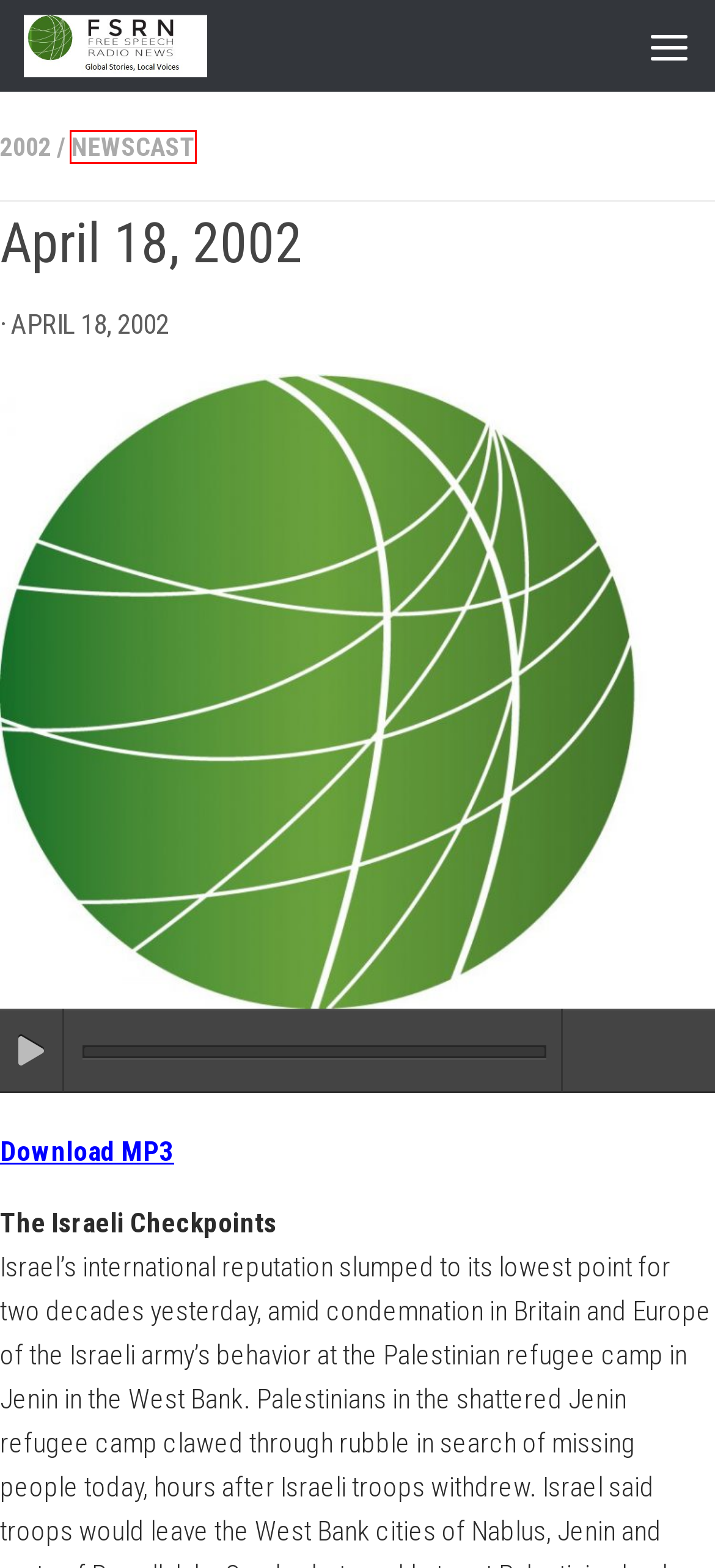You are given a screenshot of a webpage with a red rectangle bounding box around a UI element. Select the webpage description that best matches the new webpage after clicking the element in the bounding box. Here are the candidates:
A. FSRN Weekly Edition – April 7, 2017 – FSRN
B. newscast – FSRN
C. FSRN Weekly Edition – March 17, 2017 – FSRN
D. FSRN Weekly Edition – April 28, 2017 – FSRN
E. FSRN – Global Stories, Local Voices
F. 2002 – FSRN
G. April 19, 2002 – FSRN
H. FSRN Weekly Edition – March 31, 2017 – FSRN

B